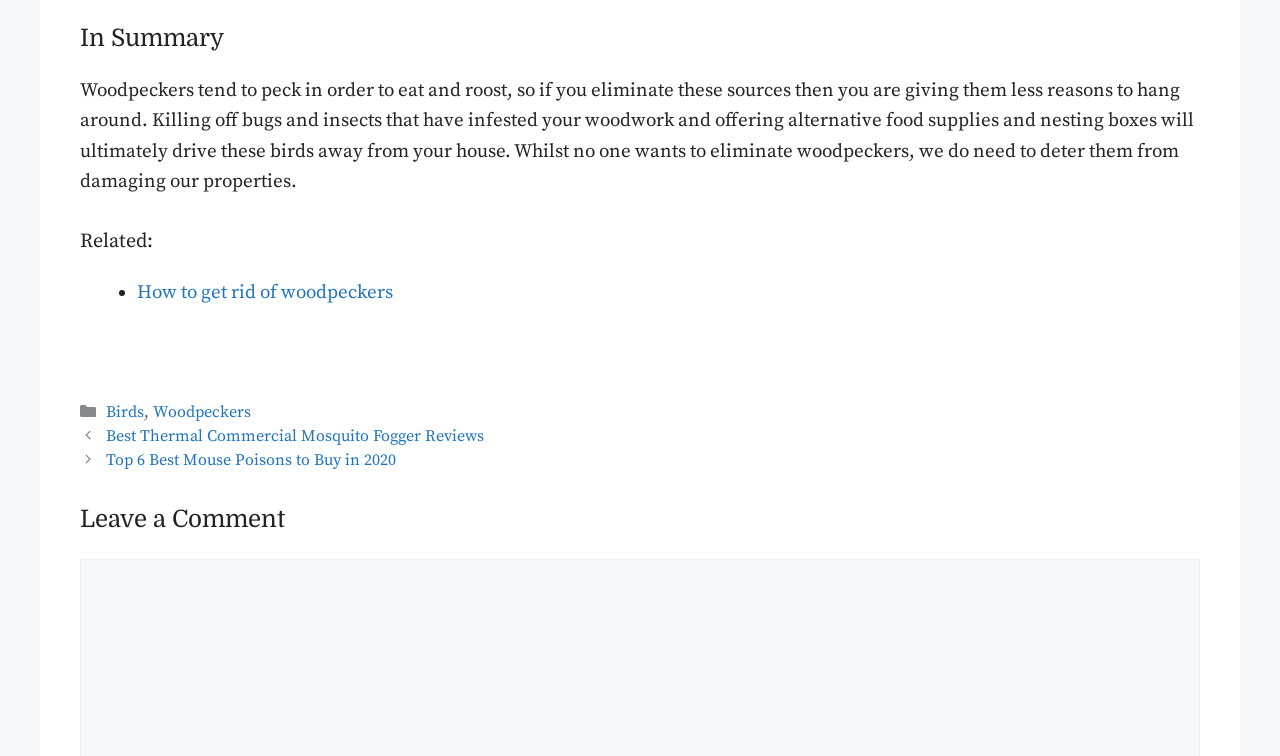What is the main topic of the webpage?
Look at the image and provide a short answer using one word or a phrase.

Woodpeckers